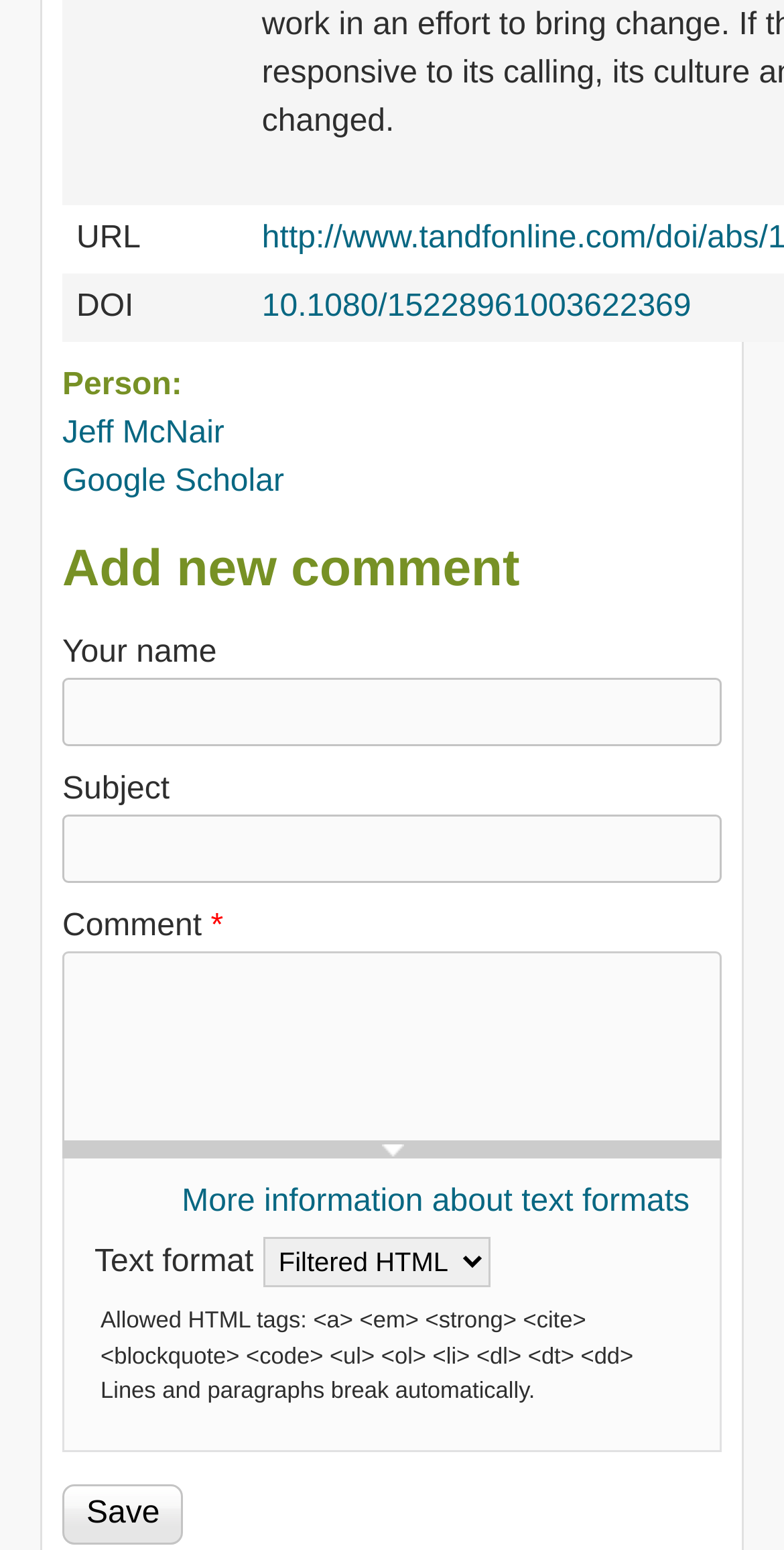What is the purpose of the 'Save' button?
Observe the image and answer the question with a one-word or short phrase response.

To save a comment